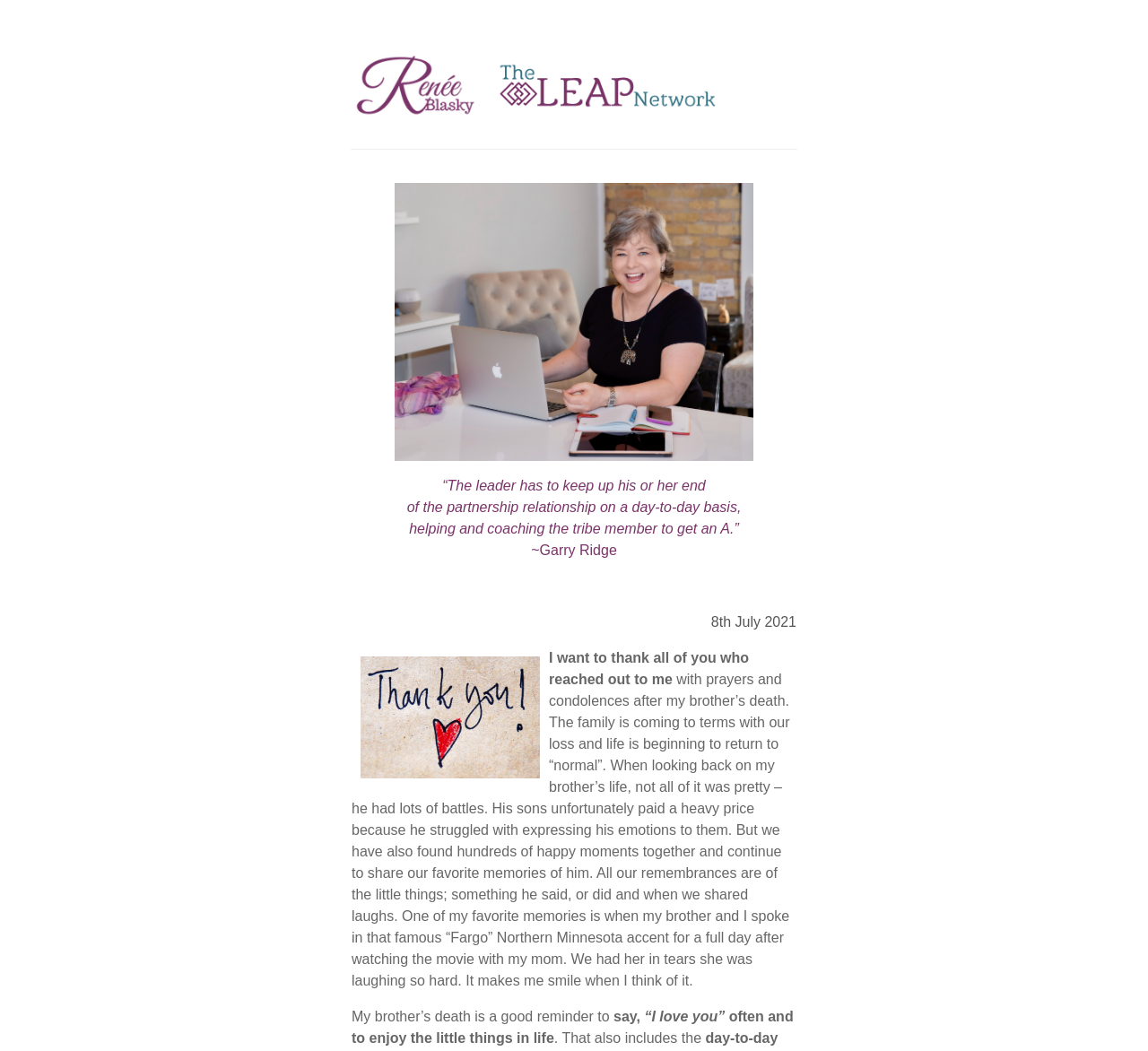Provide a one-word or short-phrase response to the question:
What is the date mentioned in the text?

8th July 2021